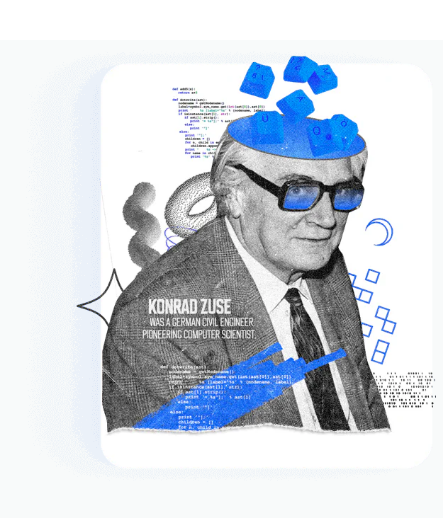Respond to the following query with just one word or a short phrase: 
What is the theme evoked by the colorful geometric shapes and text?

Tech and programming